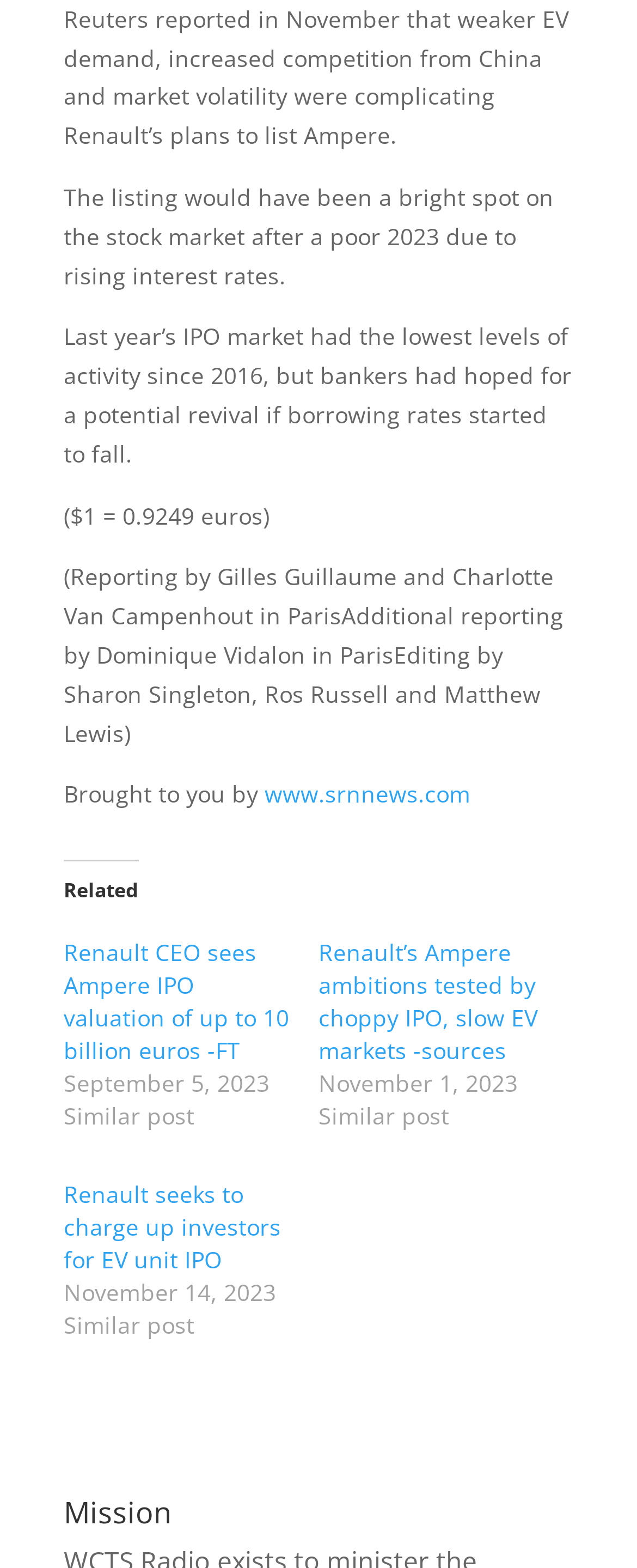Who are the reporters of the article?
Based on the screenshot, give a detailed explanation to answer the question.

The article credits the reporters as Gilles Guillaume and Charlotte Van Campenhout in Paris, with additional reporting by Dominique Vidalon in Paris.